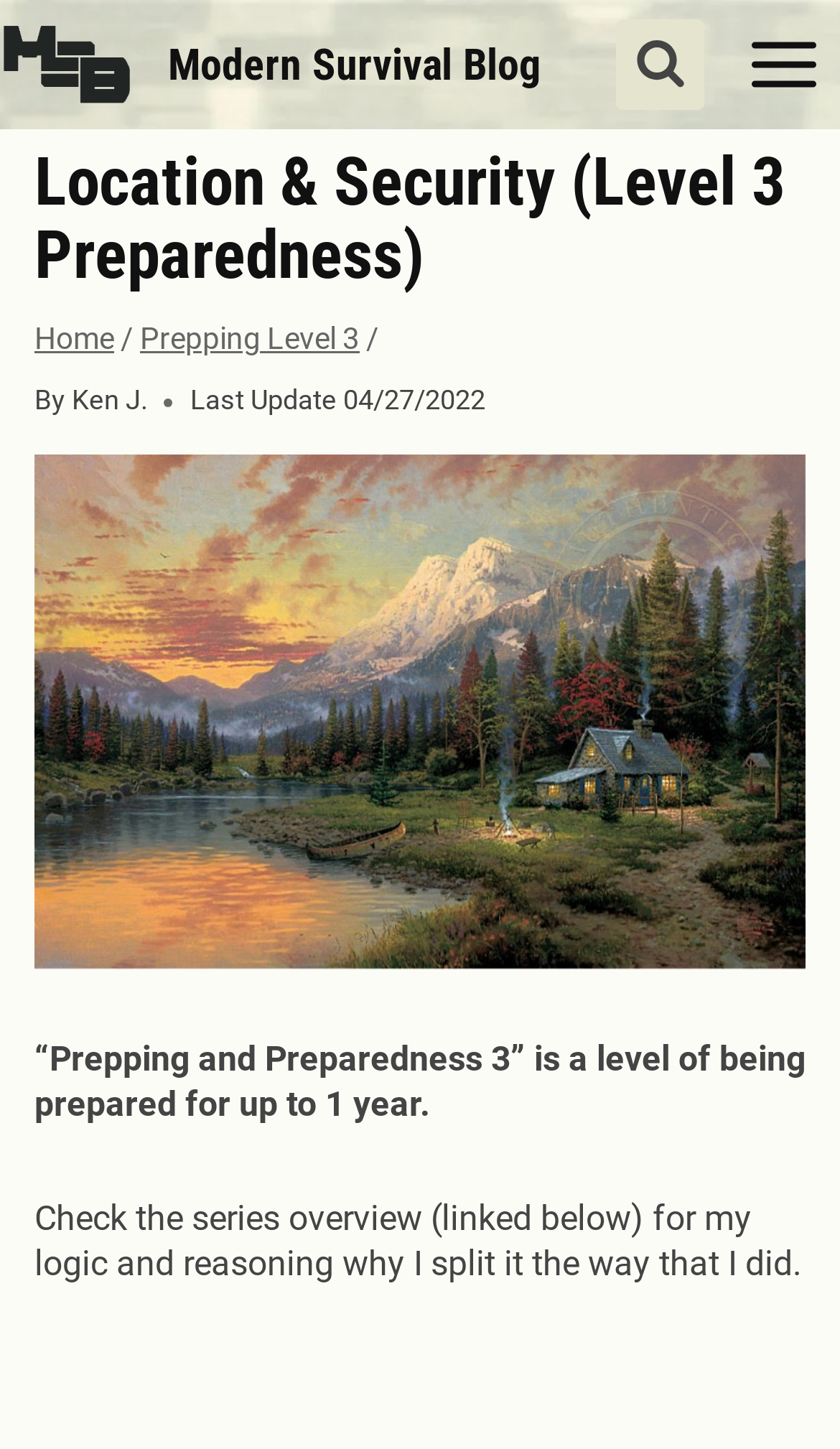Give a one-word or short phrase answer to this question: 
When was the article last updated?

04/27/2022